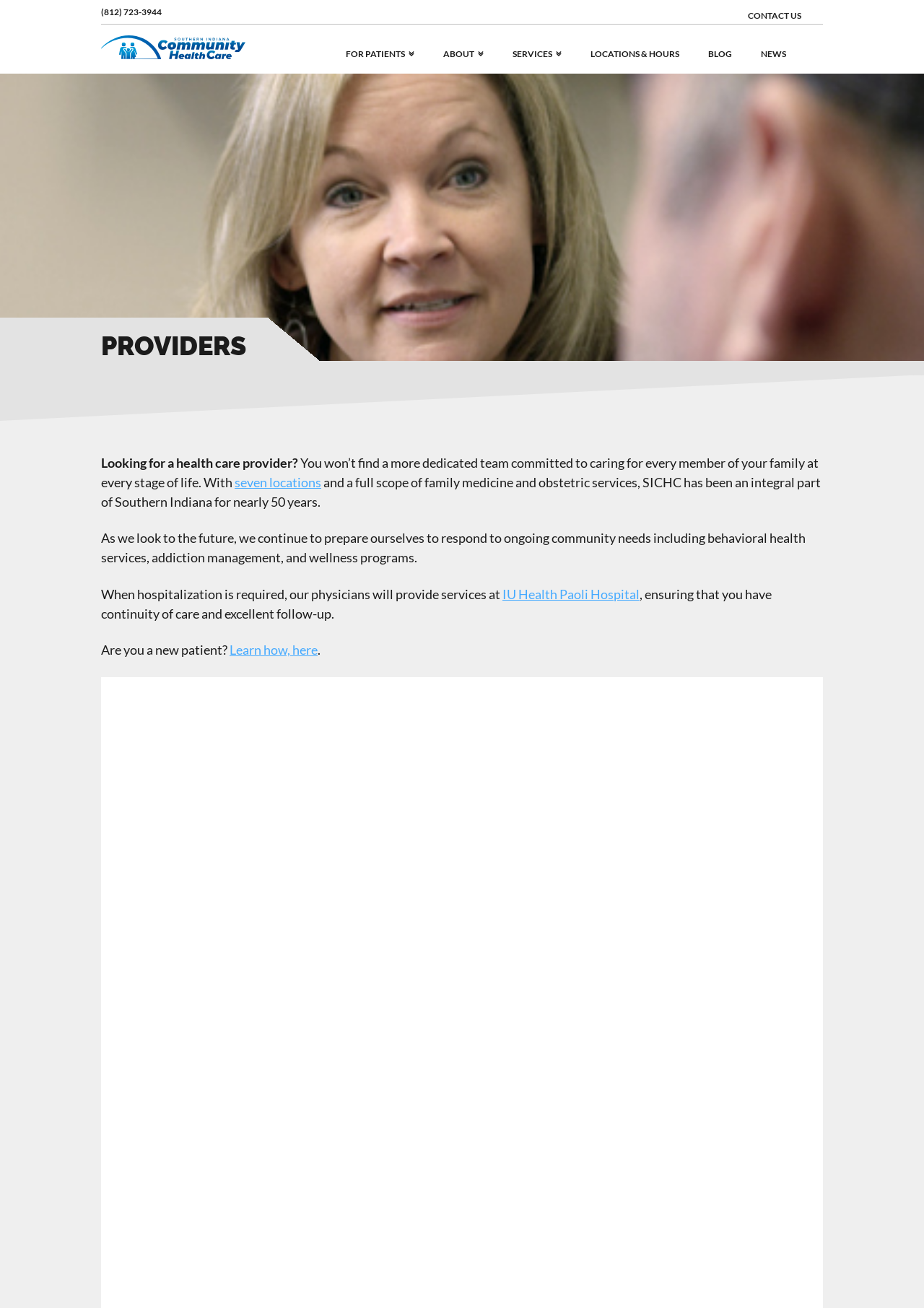Identify the bounding box coordinates of the area that should be clicked in order to complete the given instruction: "Read the blog". The bounding box coordinates should be four float numbers between 0 and 1, i.e., [left, top, right, bottom].

[0.735, 0.027, 0.792, 0.046]